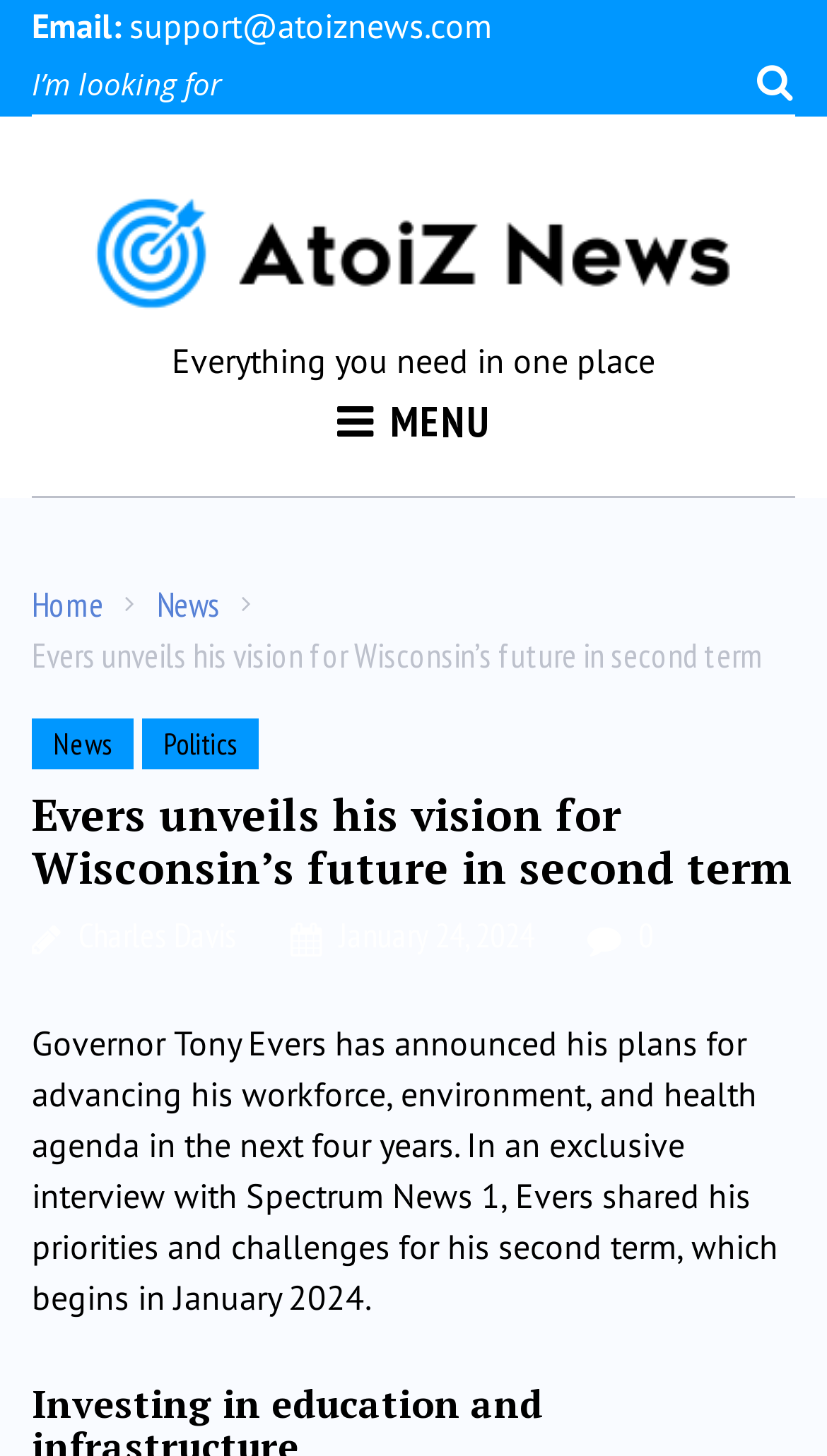Find the bounding box coordinates of the clickable area required to complete the following action: "Open the main menu".

[0.395, 0.267, 0.605, 0.311]